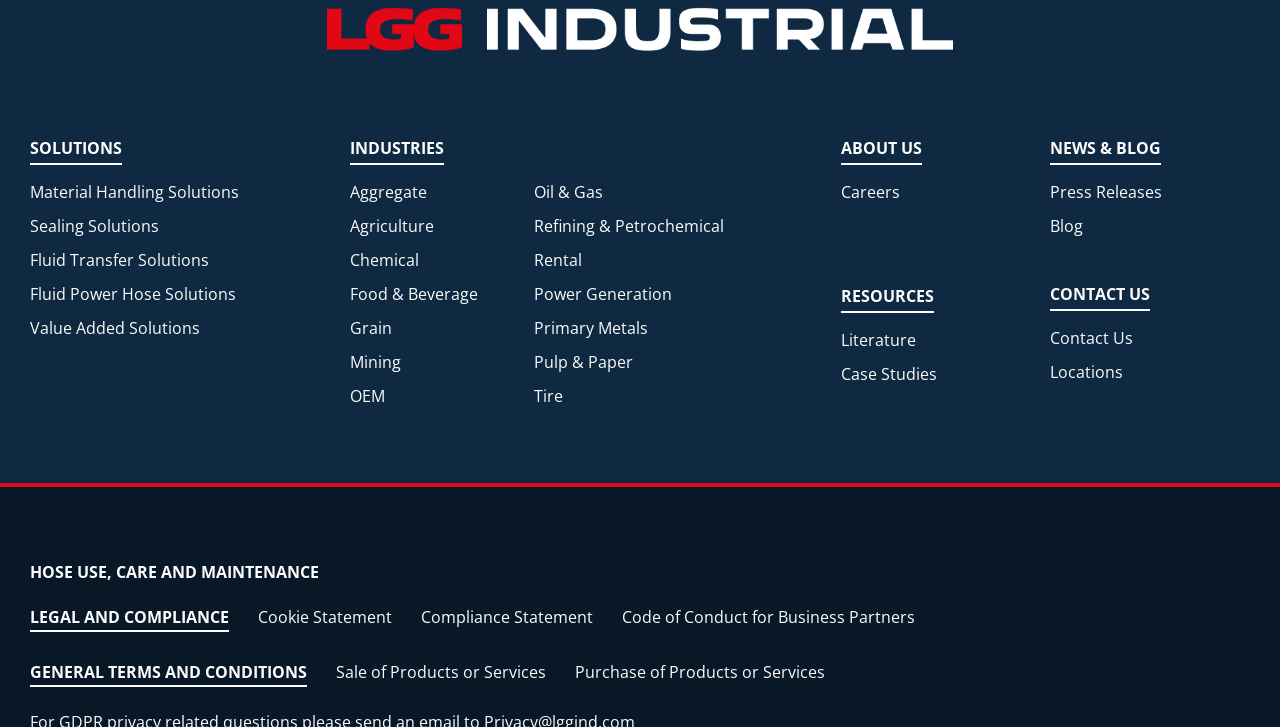Determine the bounding box coordinates of the element that should be clicked to execute the following command: "View General Terms and Conditions".

[0.023, 0.91, 0.24, 0.94]